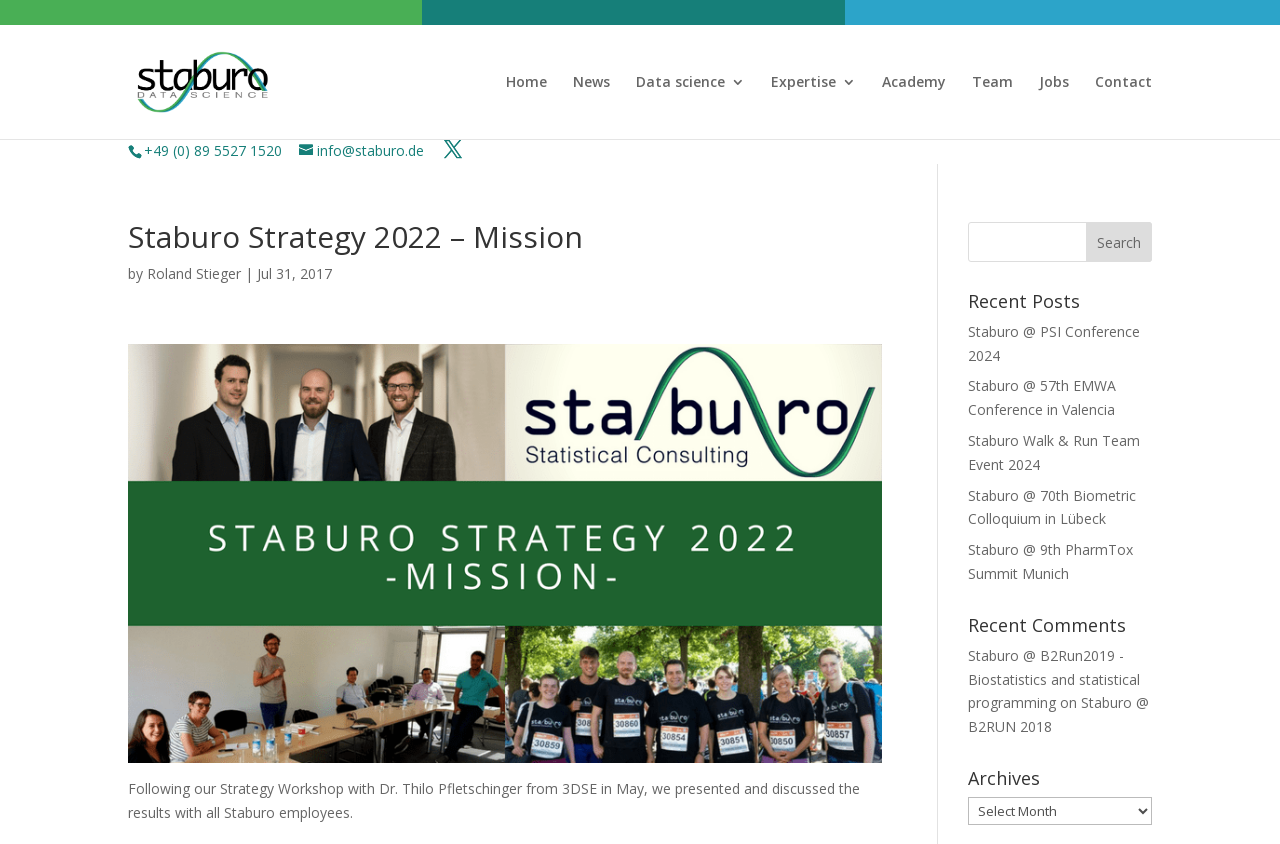Please find the bounding box coordinates of the element's region to be clicked to carry out this instruction: "Call the phone number".

[0.112, 0.167, 0.22, 0.19]